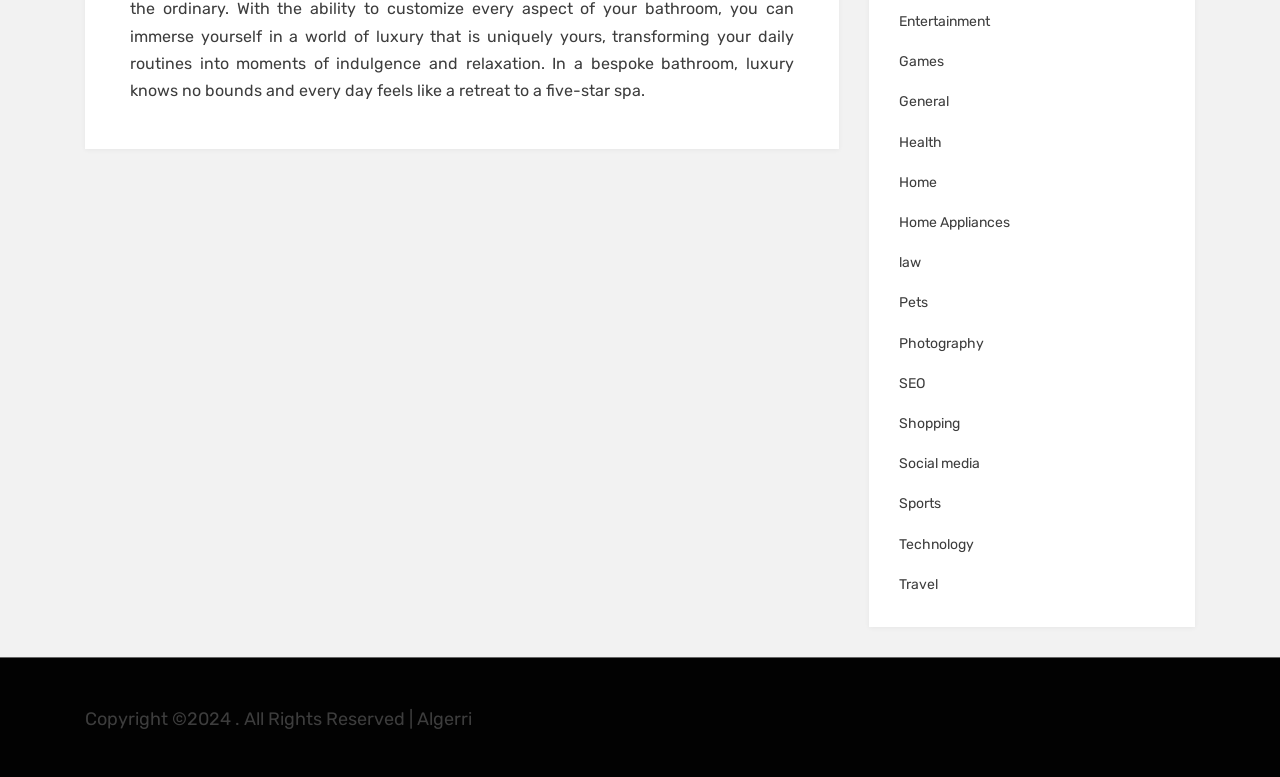Can you look at the image and give a comprehensive answer to the question:
What categories are available on the website?

Based on the links provided on the webpage, it appears that the website offers multiple categories including Entertainment, Games, General, Health, Home, Home Appliances, Law, Pets, Photography, SEO, Shopping, Social media, Sports, Technology, and Travel.